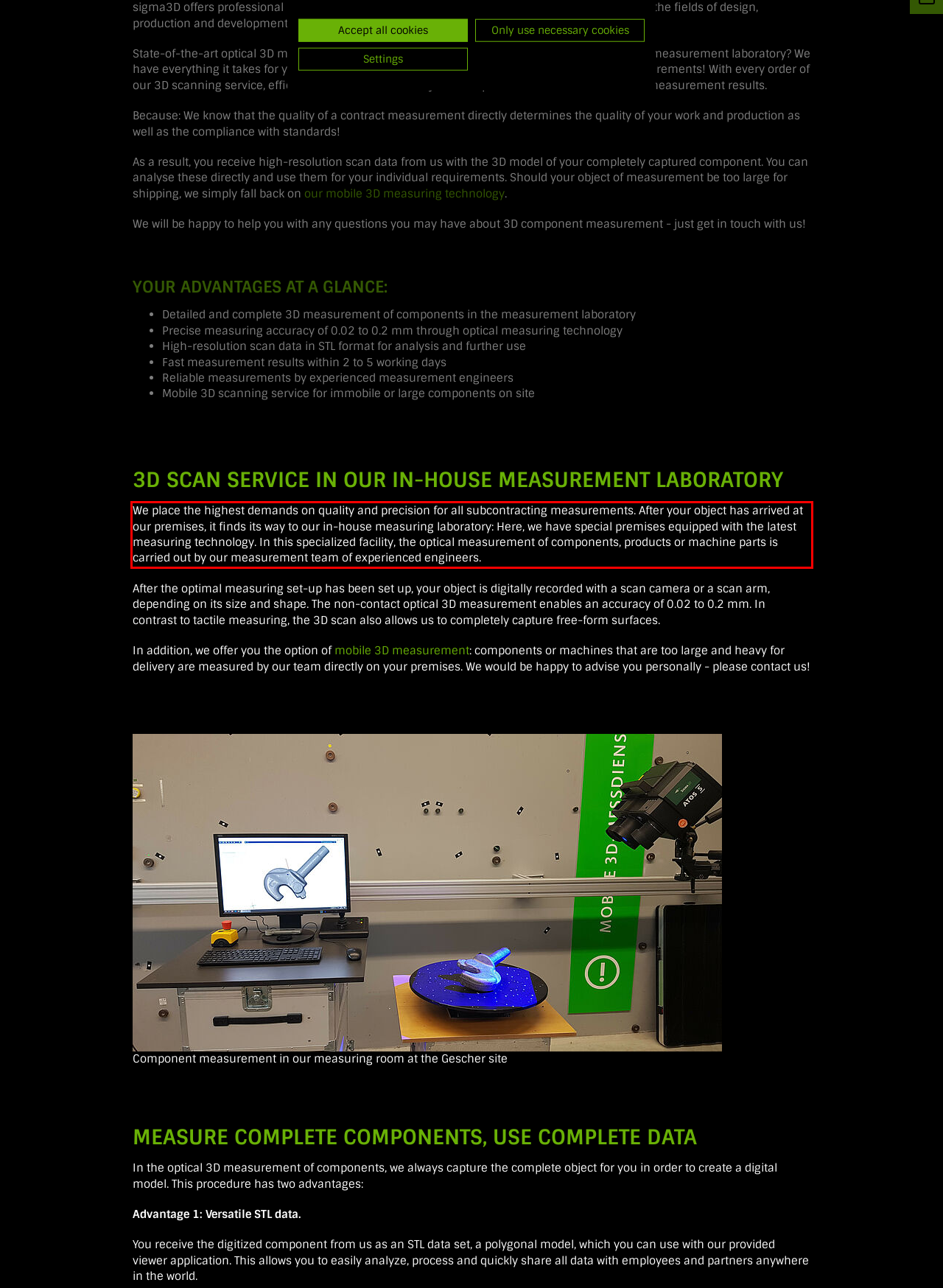Within the provided webpage screenshot, find the red rectangle bounding box and perform OCR to obtain the text content.

We place the highest demands on quality and precision for all subcontracting measurements. After your object has arrived at our premises, it finds its way to our in-house measuring laboratory: Here, we have special premises equipped with the latest measuring technology. In this specialized facility, the optical measurement of components, products or machine parts is carried out by our measurement team of experienced engineers.